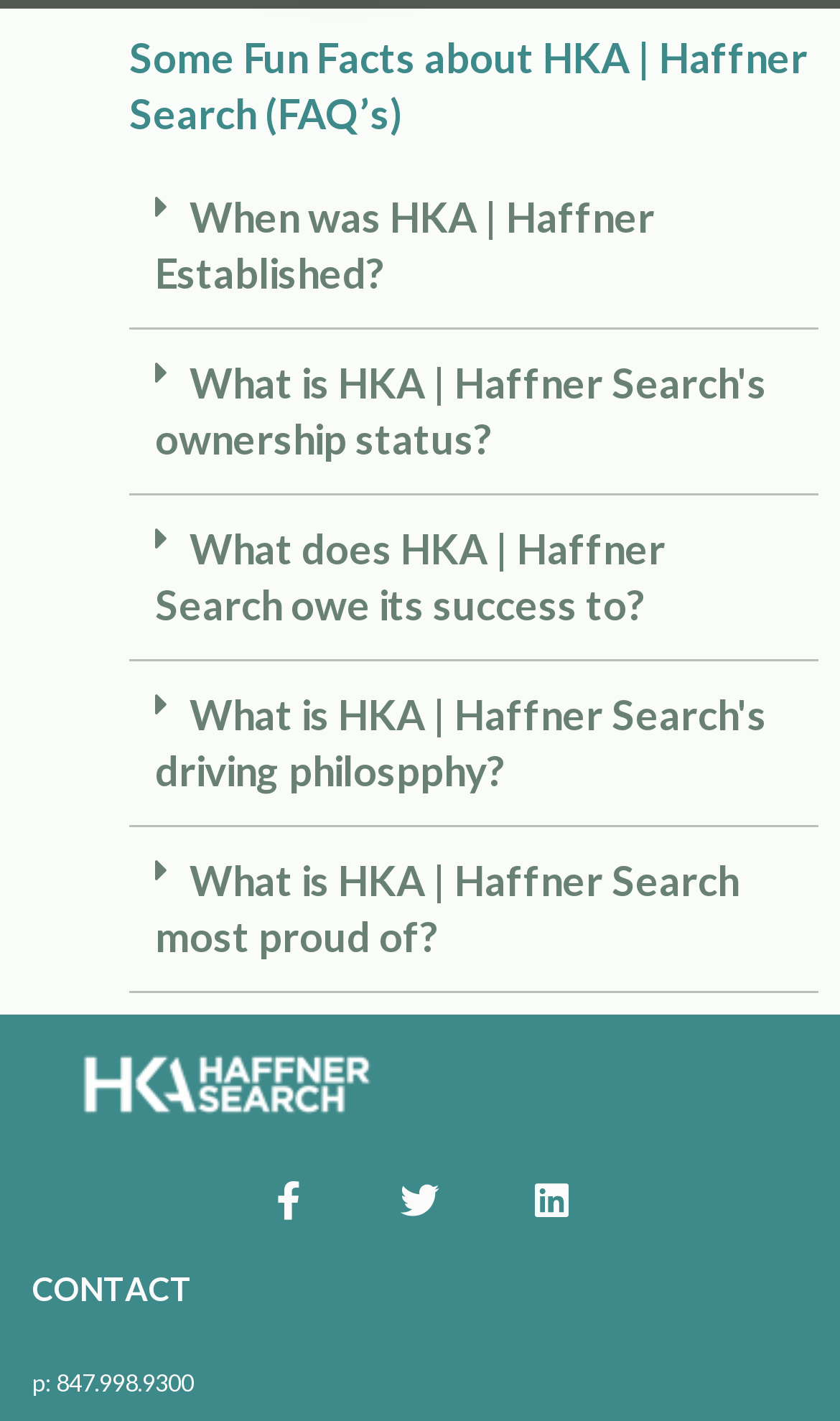What is the label above the phone number?
Based on the visual content, answer with a single word or a brief phrase.

CONTACT